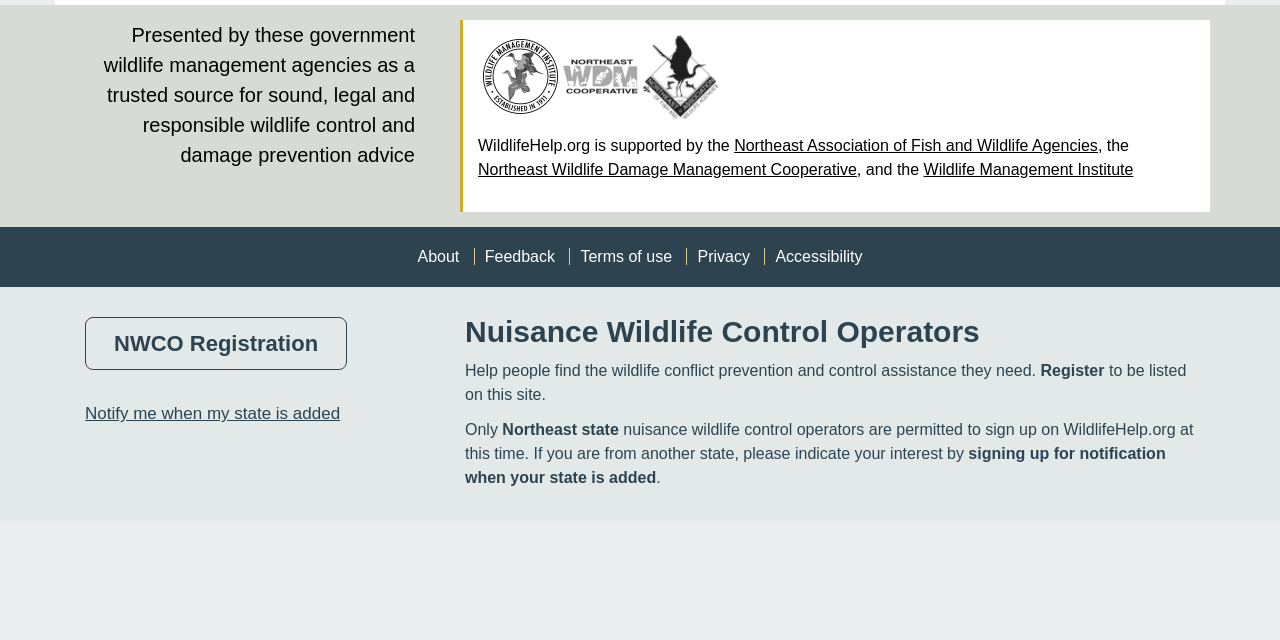Locate the bounding box of the UI element with the following description: "Wildlife Management Institute".

[0.722, 0.251, 0.886, 0.278]